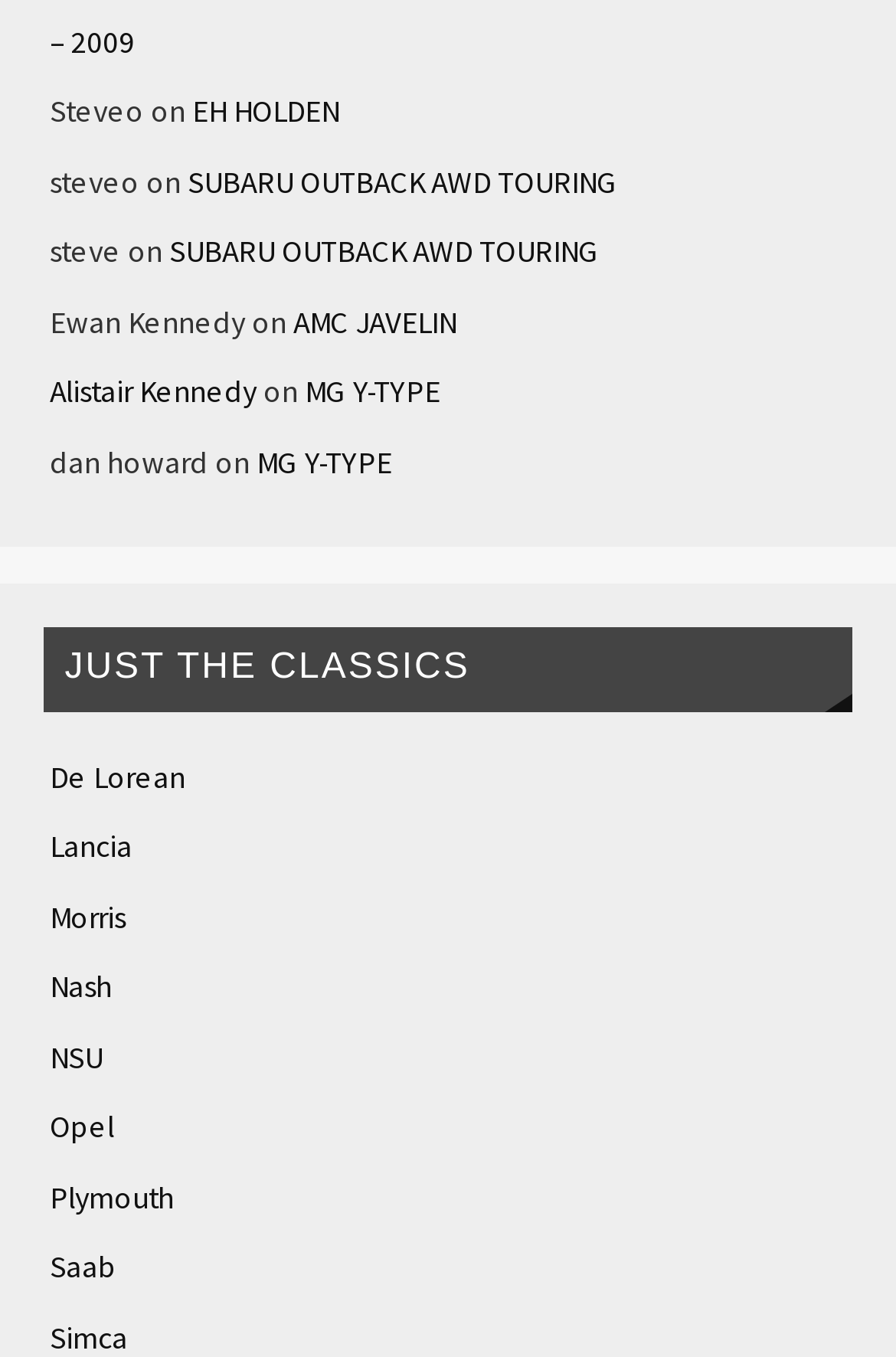Identify the bounding box coordinates necessary to click and complete the given instruction: "go to AMC JAVELIN".

[0.327, 0.223, 0.509, 0.252]